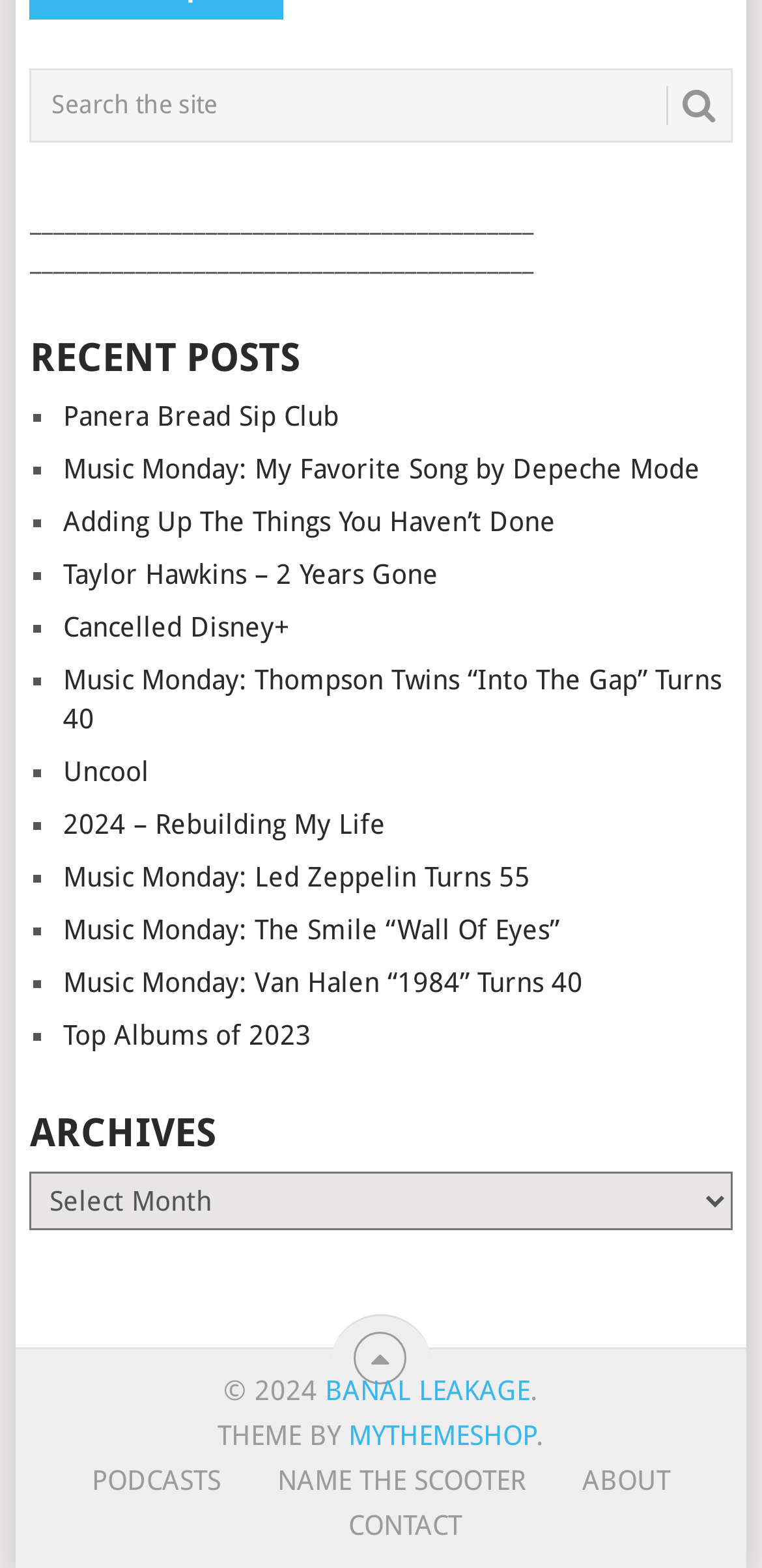How many links are there in the archives section?
Based on the image, answer the question with as much detail as possible.

There is only 1 link in the archives section, which is the combobox 'Archives'.